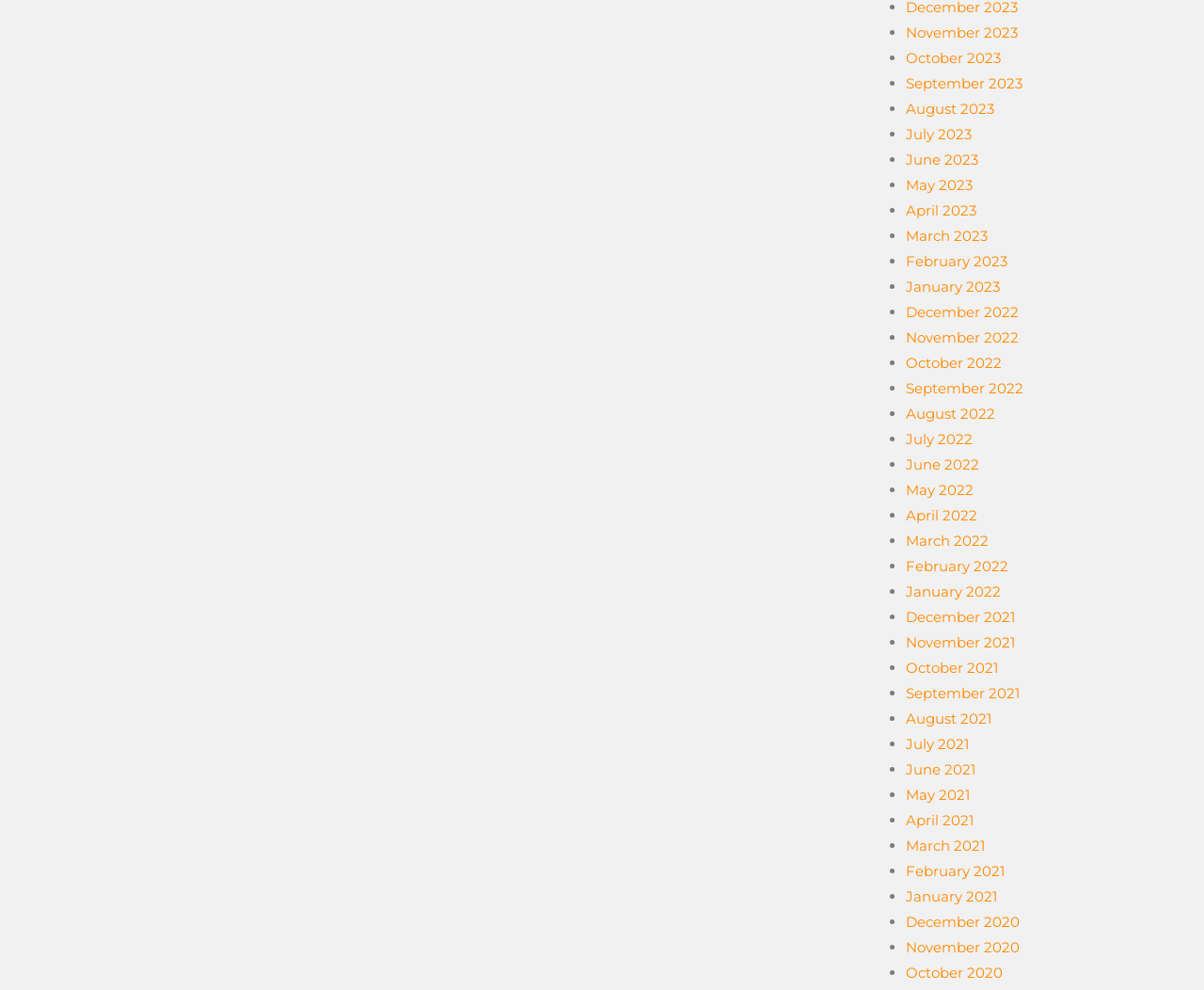Determine the bounding box coordinates of the clickable region to execute the instruction: "View December 2020". The coordinates should be four float numbers between 0 and 1, denoted as [left, top, right, bottom].

[0.752, 0.922, 0.847, 0.941]